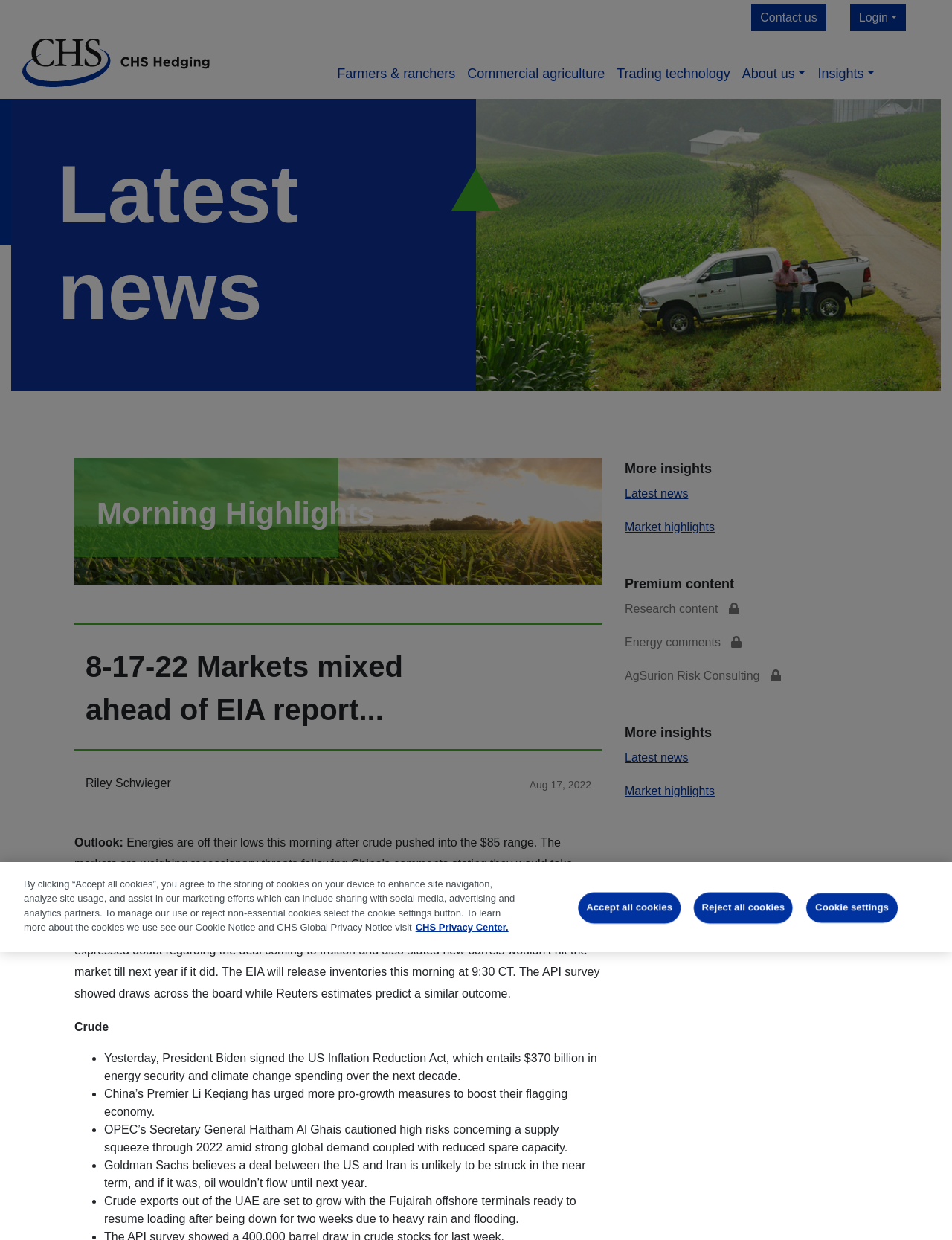Find the bounding box coordinates of the element I should click to carry out the following instruction: "View the 'Research content'".

[0.656, 0.486, 0.776, 0.496]